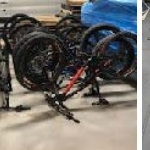Could you please study the image and provide a detailed answer to the question:
What is the possible context of the bicycles?

The setting of the bicycles against a backdrop of pallets and a blue tarp, along with the mention of recent criminal charges in the associated news article, suggests that the bicycles may be part of a seized property, possibly related to drug and weapon offenses in Calgary.